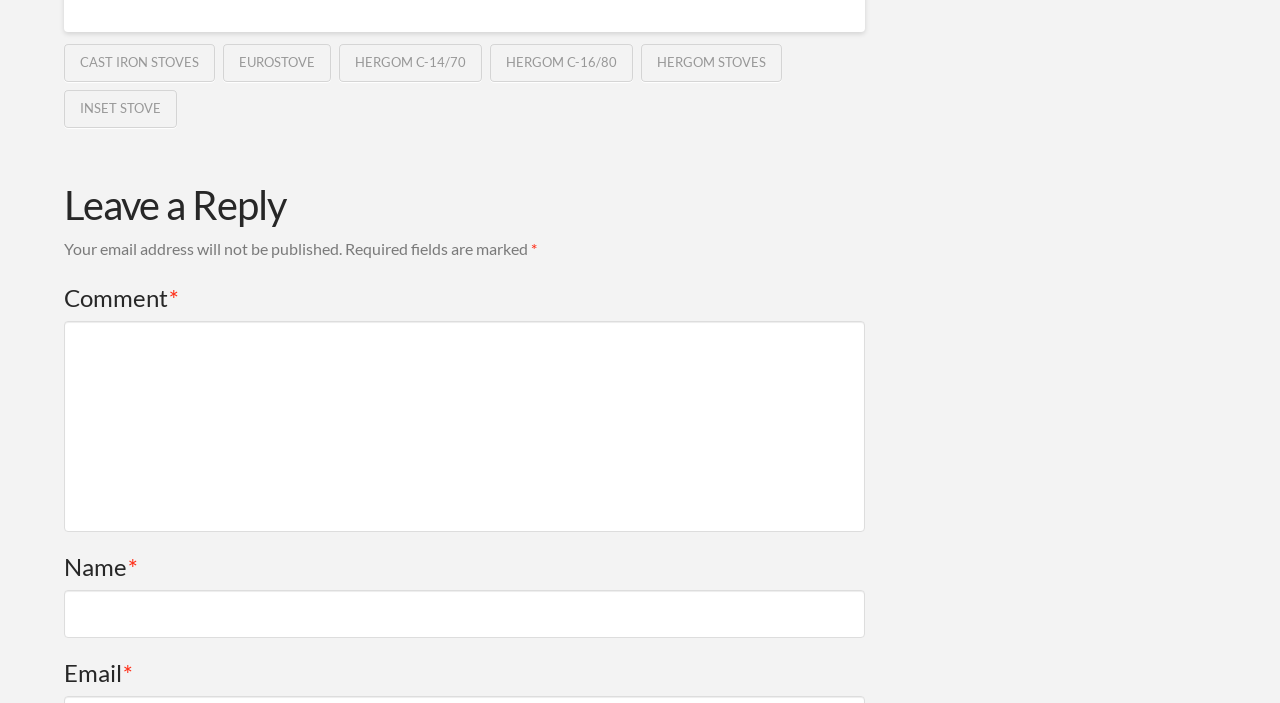Please determine the bounding box coordinates of the element's region to click in order to carry out the following instruction: "Leave a reply". The coordinates should be four float numbers between 0 and 1, i.e., [left, top, right, bottom].

[0.05, 0.262, 0.676, 0.322]